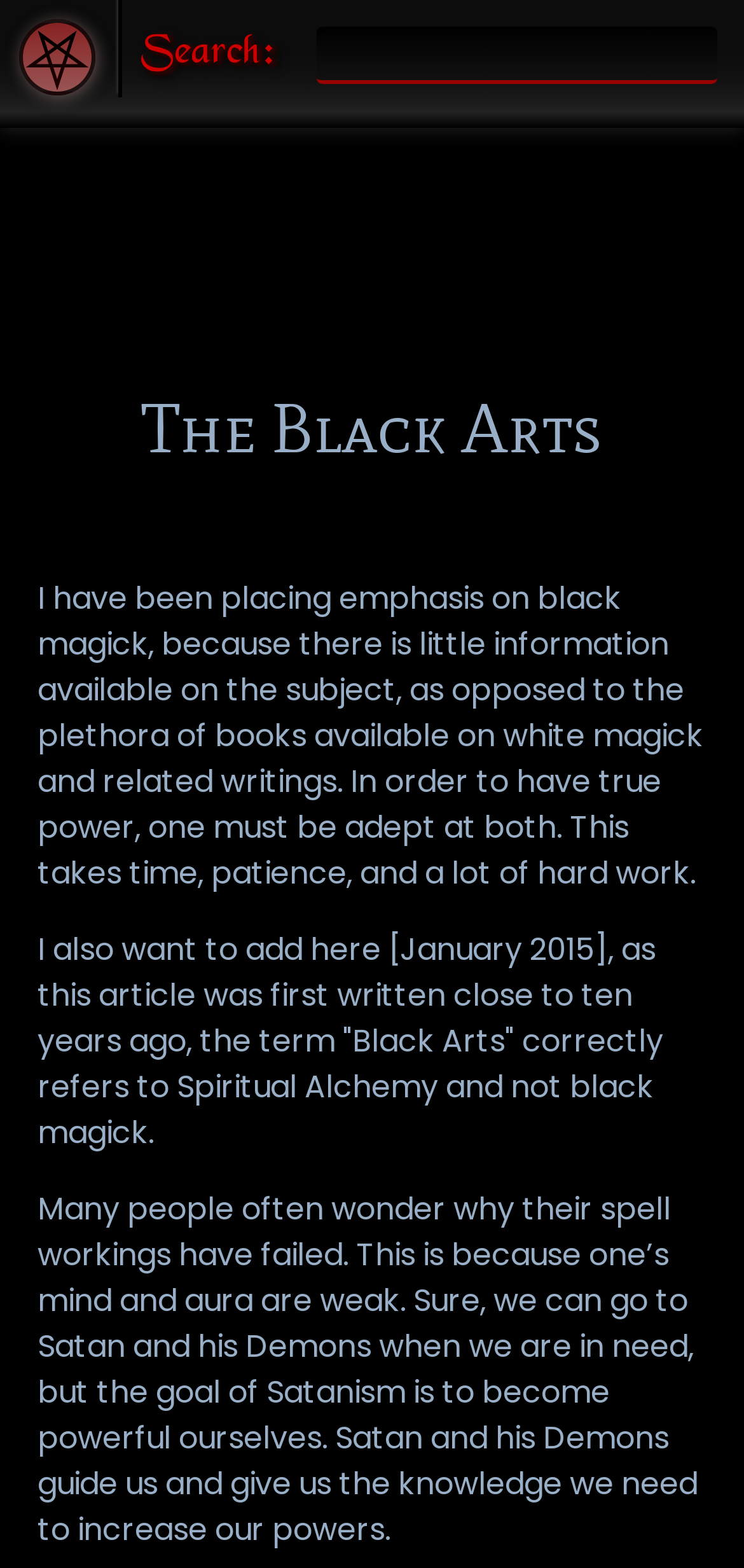Locate the UI element that matches the description aria-label="Accessibility Menu" title="Page Settings" in the webpage screenshot. Return the bounding box coordinates in the format (top-left x, top-left y, bottom-right x, bottom-right y), with values ranging from 0 to 1.

[0.026, 0.012, 0.128, 0.061]